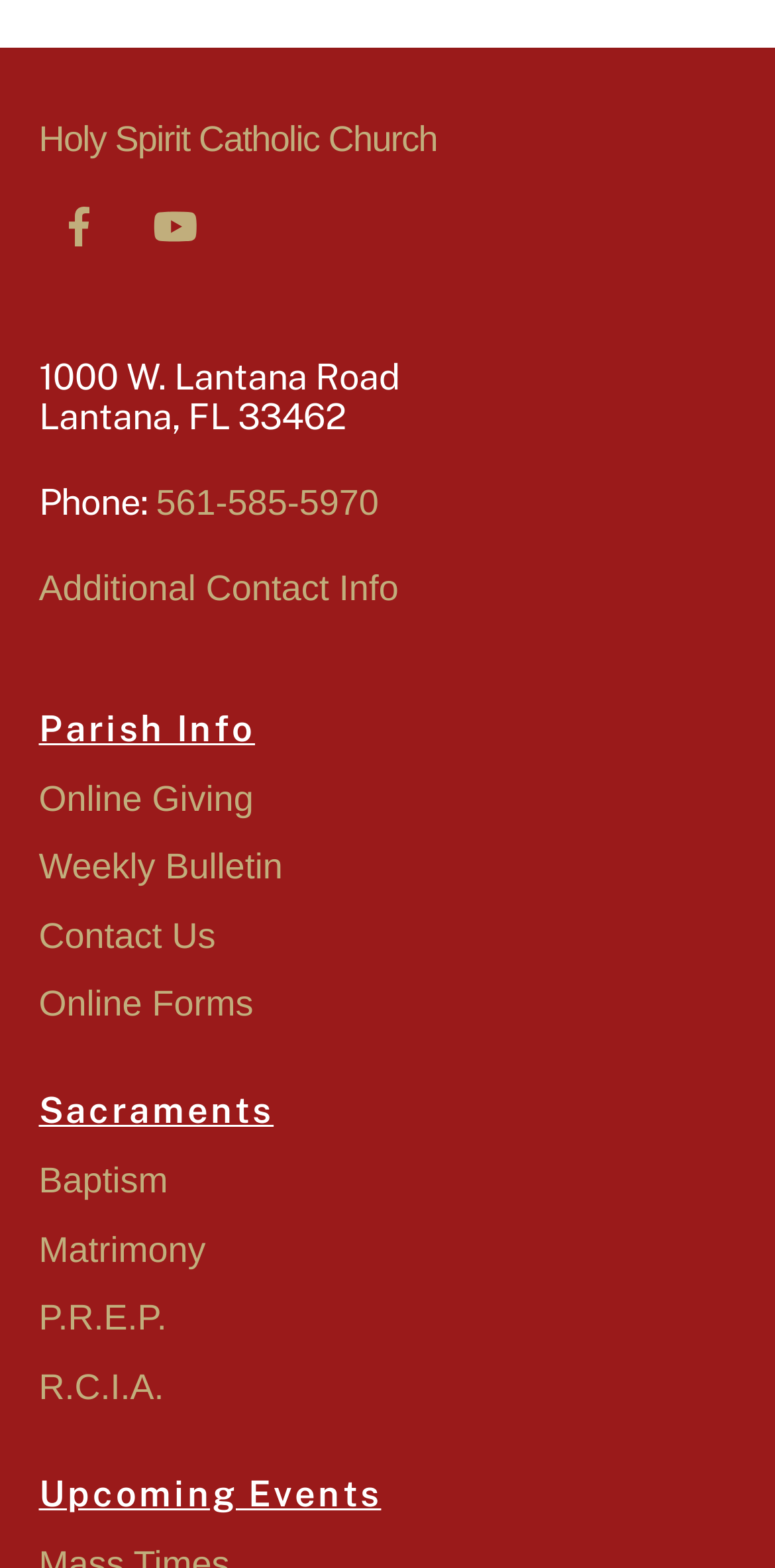From the screenshot, find the bounding box of the UI element matching this description: "561-585-5970". Supply the bounding box coordinates in the form [left, top, right, bottom], each a float between 0 and 1.

[0.201, 0.308, 0.489, 0.333]